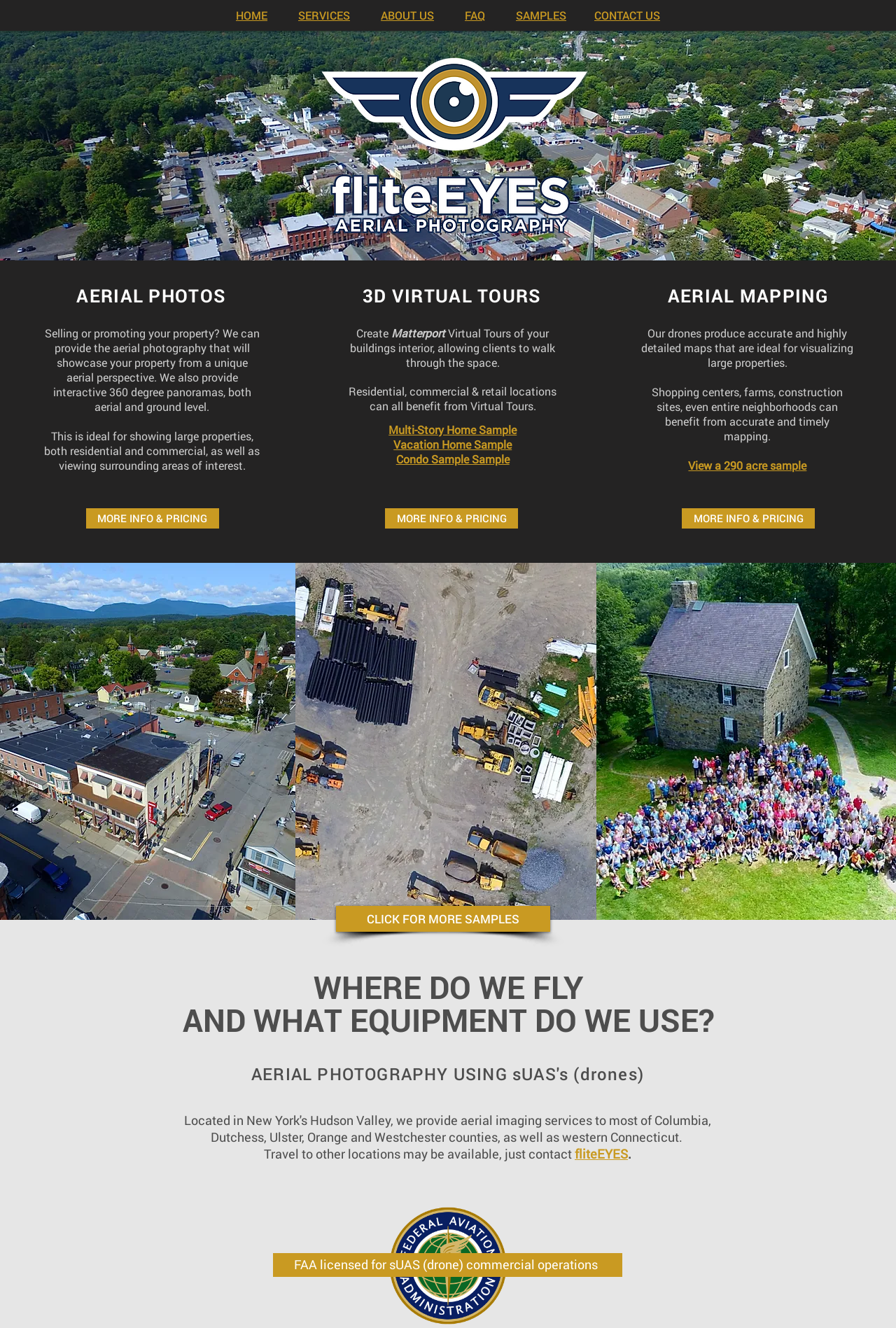Please identify the bounding box coordinates of the clickable area that will allow you to execute the instruction: "Click MORE INFO & PRICING".

[0.096, 0.383, 0.244, 0.398]